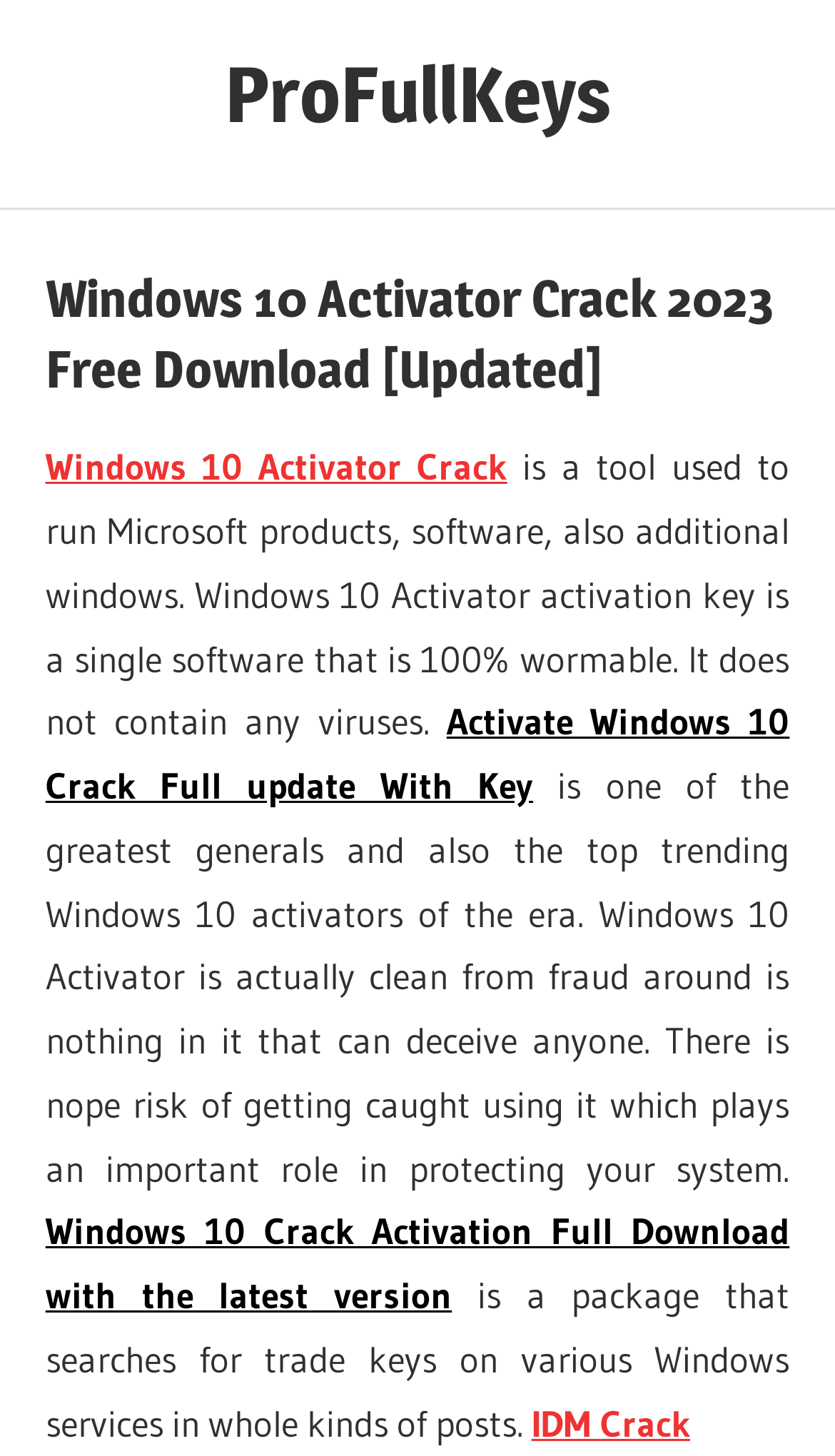Provide a brief response to the question using a single word or phrase: 
What does Windows 10 Activator do?

Searches for trade keys